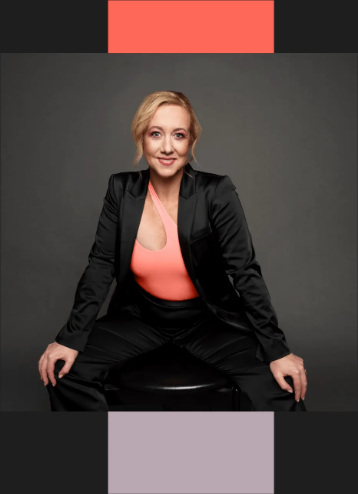Give a thorough explanation of the elements present in the image.

In this striking image, Courtney of Grace and Grit poses confidently against a neutral backdrop. She exudes empowerment, wearing a sleek black suit that contrasts beautifully with her vibrant coral top. Her poised stance, sitting on a stool, and warm smile invite viewers to connect with her message. Courtney's presence embodies the spirit of the Grace & Grit podcast, which focuses on fostering meaningful and sustainable results in personal development. The image encapsulates themes of transformation and motivation, setting the tone for discussions on goal setting and wellness.